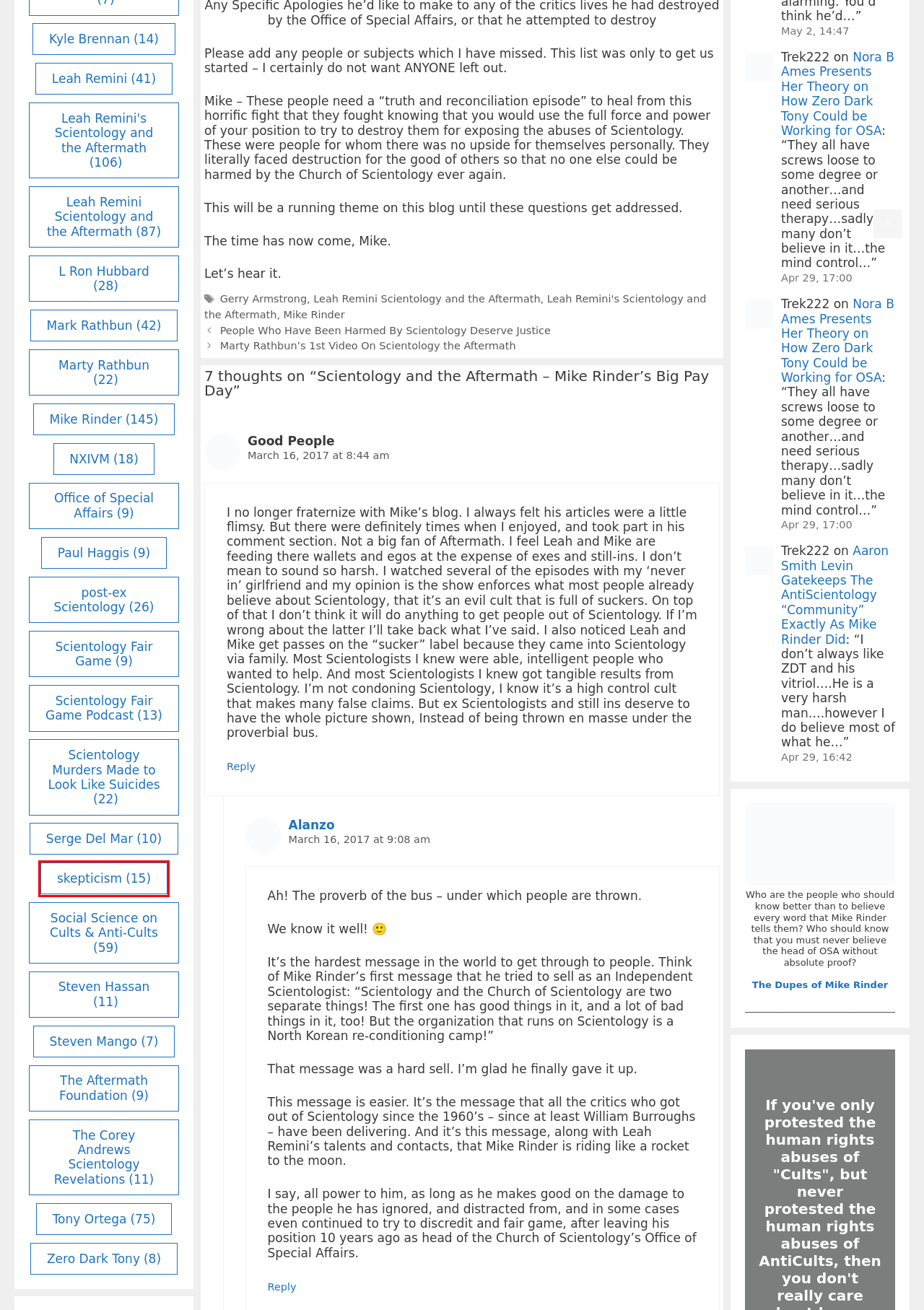You see a screenshot of a webpage with a red bounding box surrounding an element. Pick the webpage description that most accurately represents the new webpage after interacting with the element in the red bounding box. The options are:
A. People Who Have Been Harmed By Scientology Deserve Justice
B. Scientology Murders Made To Look Like Suicides Content | AlanzosBlog.com
C. Aaron Smith Levin Gatekeeps The AntiScientology "Community" Exactly As Mike Rinder Did
D. Skepticism Content | AlanzosBlog.com
E. Social Science On Cults & Anti-Cults | AlanzosBlog.com
F. Leah Remini Scientology And The Aftermath Content | AlanzosBlog.com
G. NXIVM Content | AlanzosBlog.com
H. Post-ex Scientology Content | AlanzosBlog.com

D